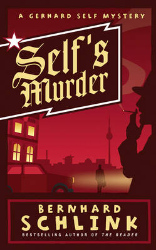What is Gerhard Self doing in the profile?
Offer a detailed and full explanation in response to the question.

According to the caption, Gerhard Self is silhouetted in profile while he smokes a cigarette, which implies that he is engaged in this activity in the cover art.